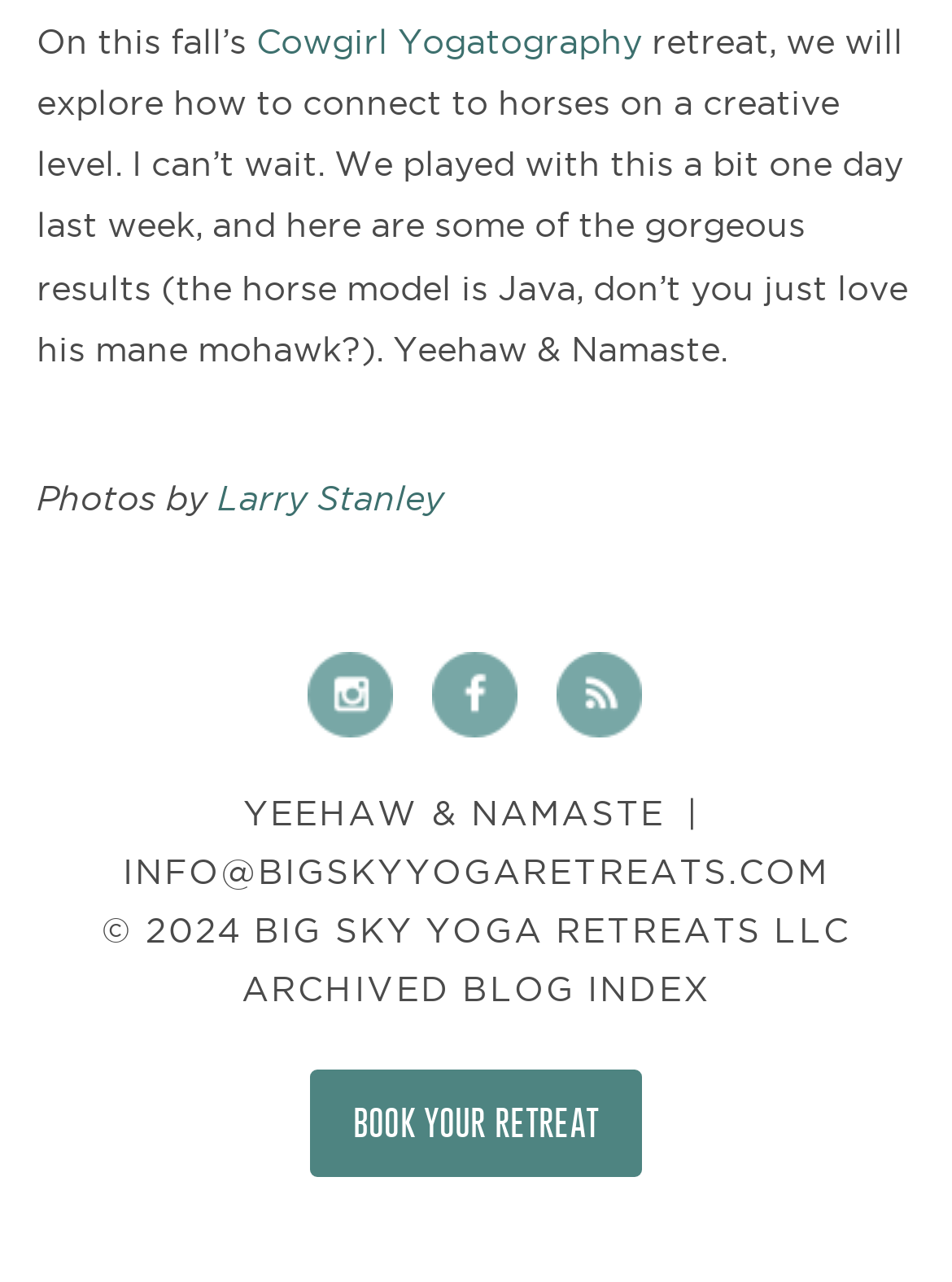Locate the bounding box of the UI element with the following description: "Cowgirl Yogatography".

[0.269, 0.017, 0.674, 0.047]